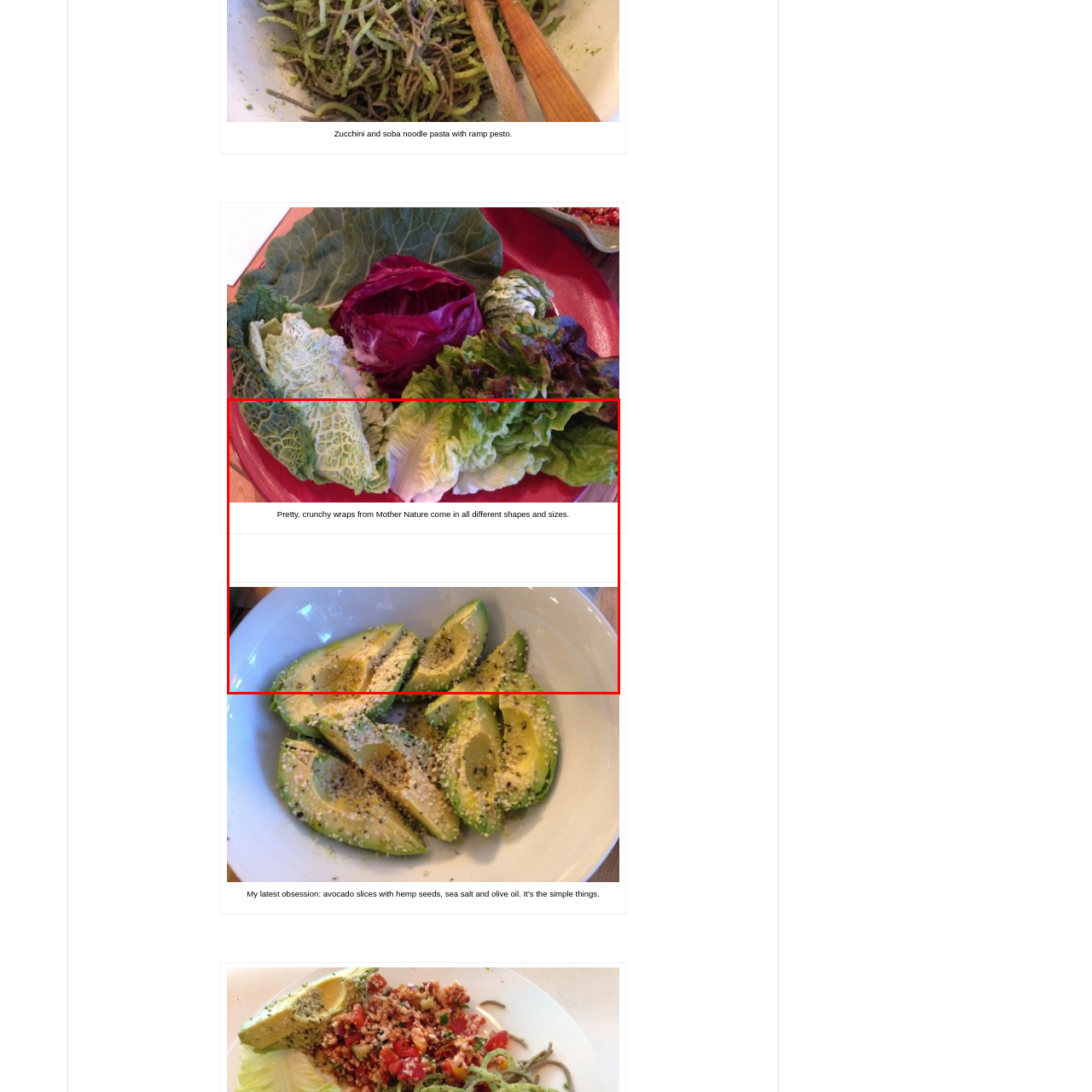Compose a thorough description of the image encased in the red perimeter.

The image showcases a vibrant assortment of fresh, crunchy wraps, including different types of leafy greens such as lettuce and cabbage, emphasizing their natural beauty and variety. These wraps, described as "pretty, crunchy wraps from Mother Nature," demonstrate their versatility and appeal, making them perfect for healthy meals. The colorful presentation invites viewers to appreciate the freshness of seasonal produce, highlighting the relationship between nature and wholesome eating.